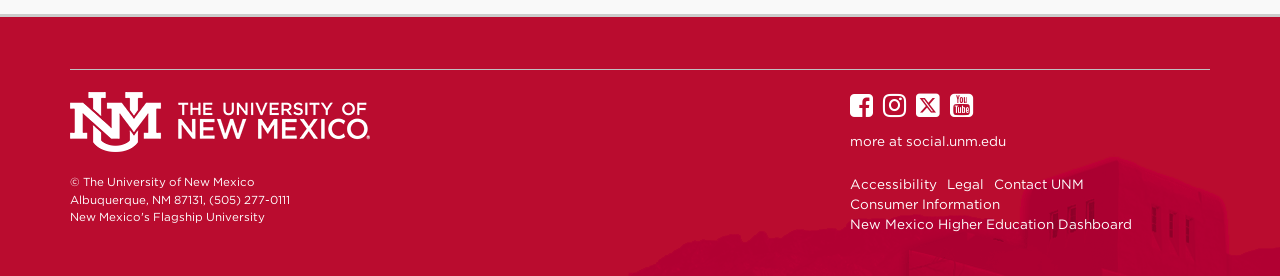Show the bounding box coordinates for the element that needs to be clicked to execute the following instruction: "access Accessibility page". Provide the coordinates in the form of four float numbers between 0 and 1, i.e., [left, top, right, bottom].

[0.664, 0.638, 0.732, 0.696]